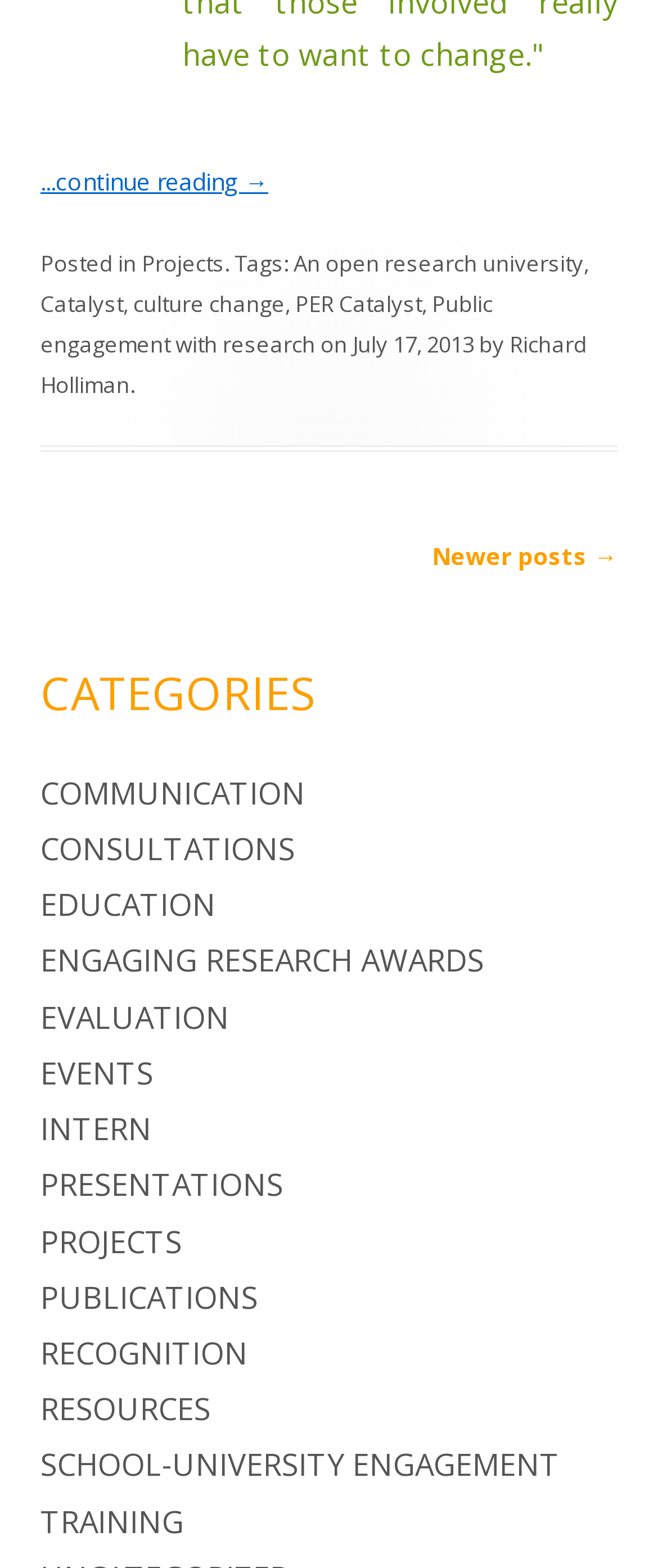Specify the bounding box coordinates of the element's area that should be clicked to execute the given instruction: "Send feedback to the website". The coordinates should be four float numbers between 0 and 1, i.e., [left, top, right, bottom].

None